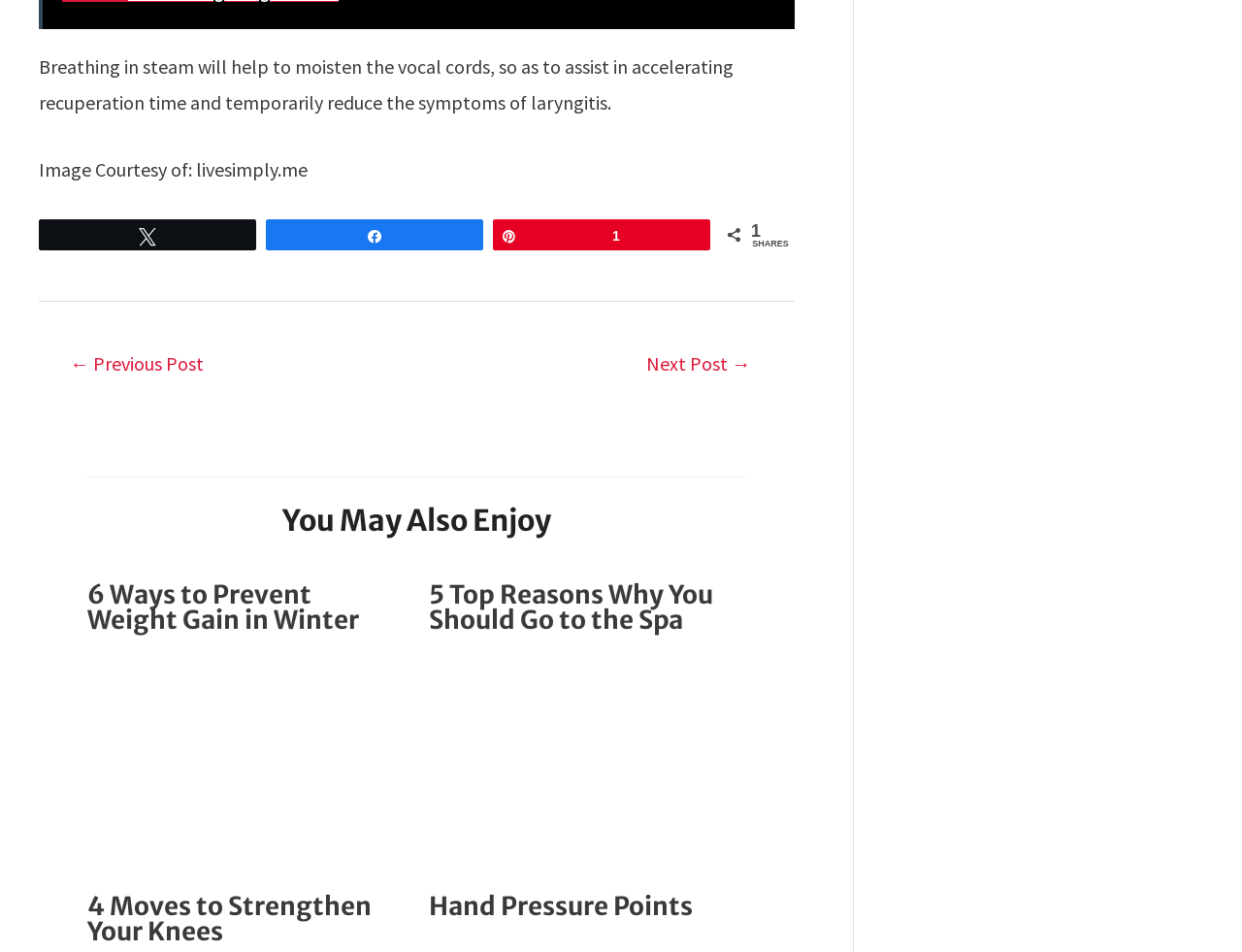Respond to the following question with a brief word or phrase:
What is the title of the first related article?

6 Ways to Prevent Weight Gain in Winter